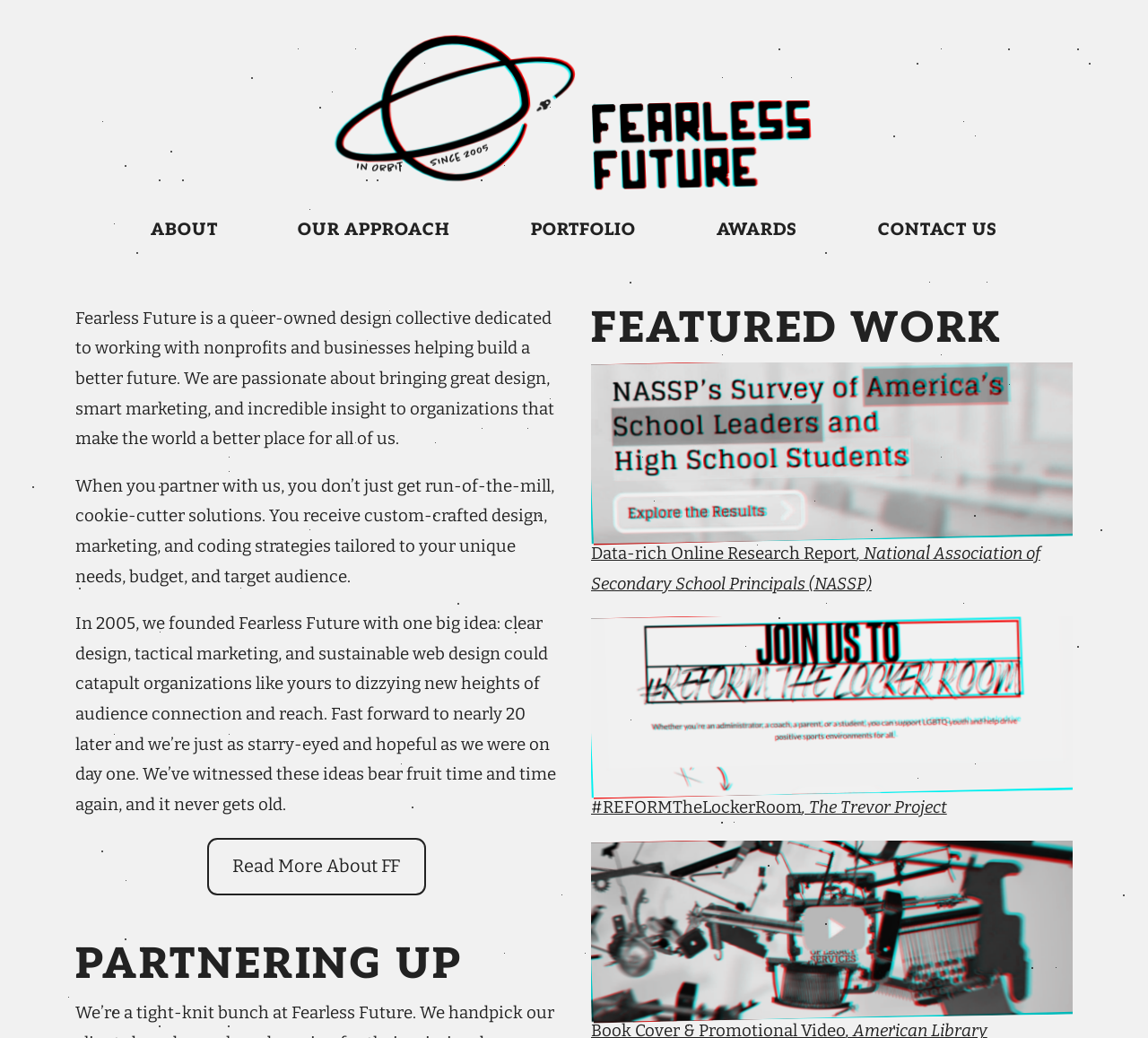Please specify the bounding box coordinates of the clickable region necessary for completing the following instruction: "Click the ABOUT link". The coordinates must consist of four float numbers between 0 and 1, i.e., [left, top, right, bottom].

[0.127, 0.202, 0.194, 0.241]